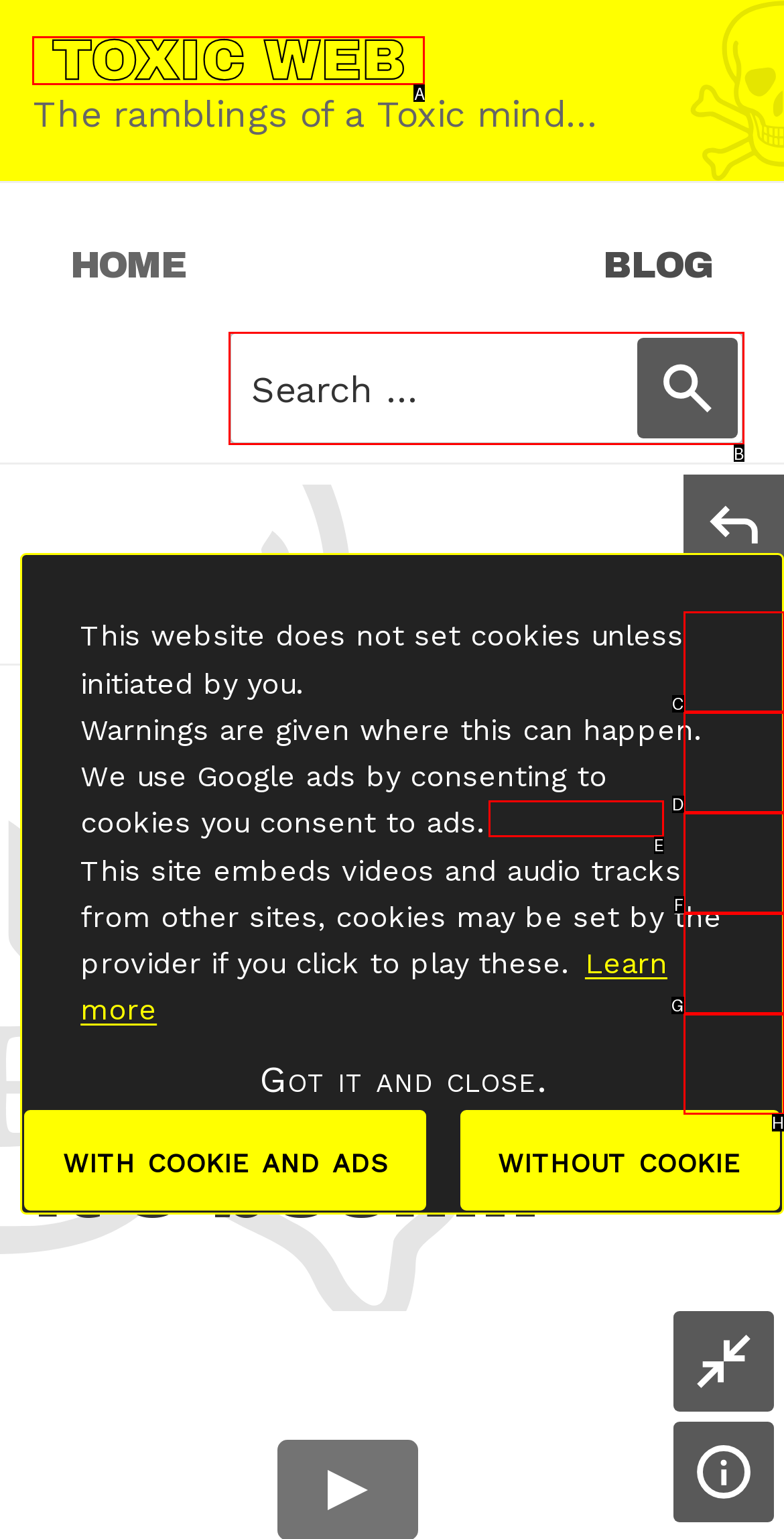Specify which UI element should be clicked to accomplish the task: Search for something. Answer with the letter of the correct choice.

B